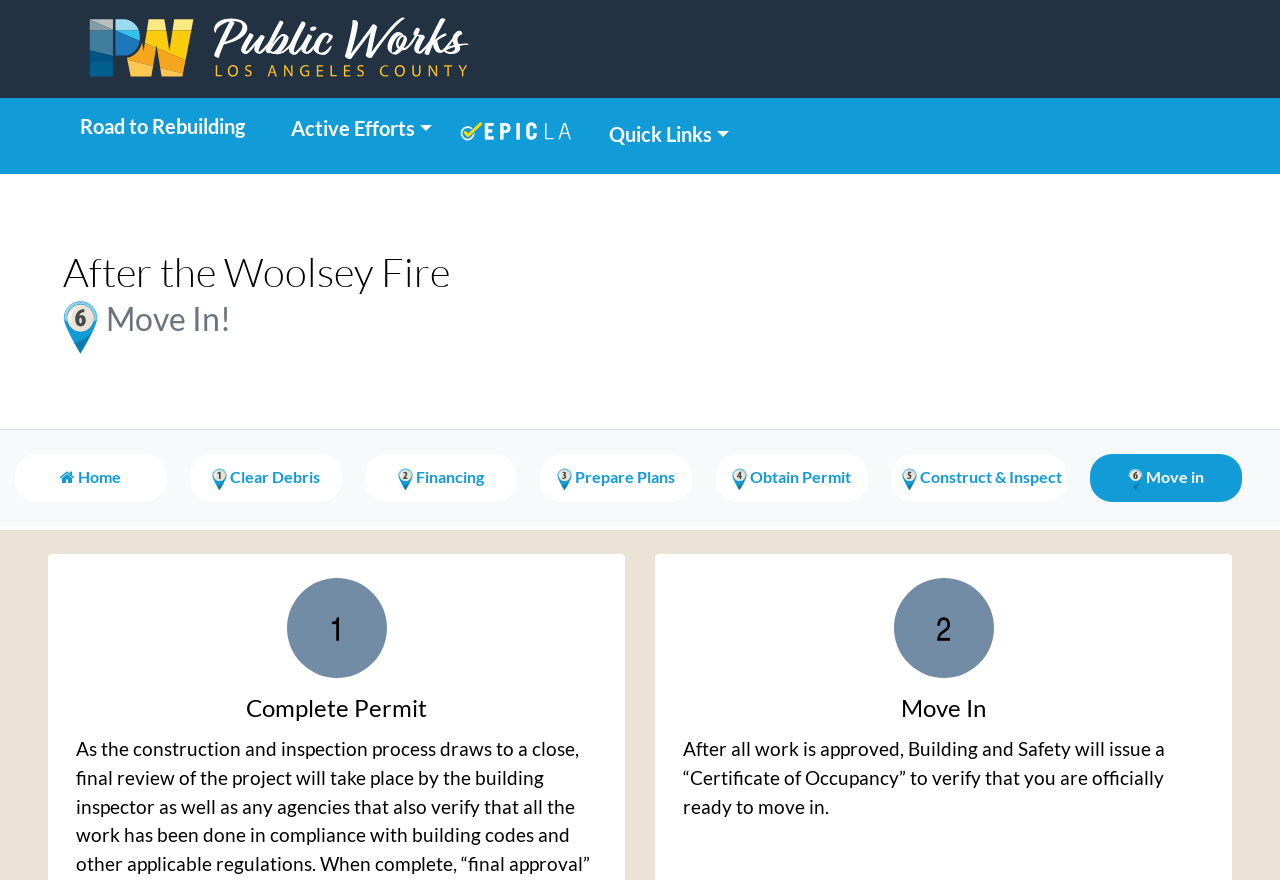Please determine the bounding box coordinates of the element to click on in order to accomplish the following task: "Explore Active Efforts". Ensure the coordinates are four float numbers ranging from 0 to 1, i.e., [left, top, right, bottom].

[0.218, 0.118, 0.351, 0.173]